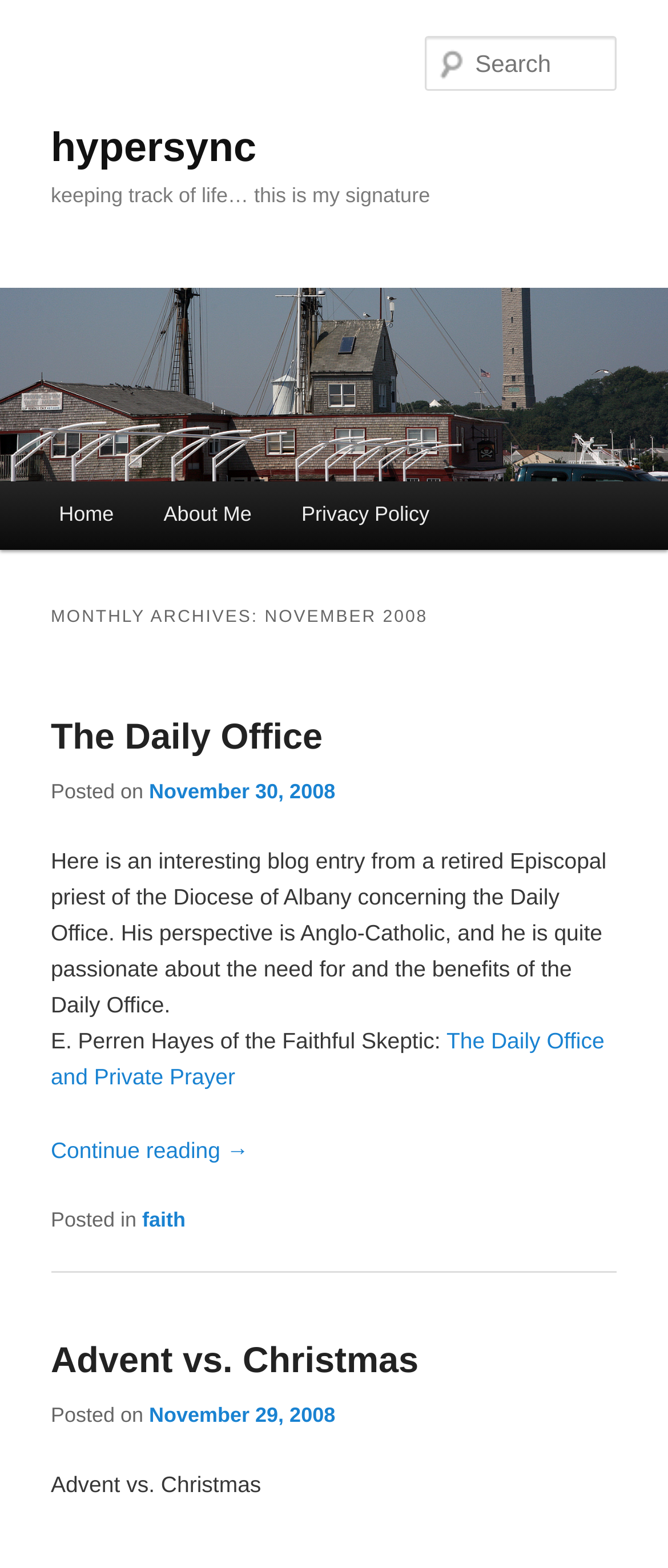Provide the bounding box coordinates of the HTML element described as: "hypersync". The bounding box coordinates should be four float numbers between 0 and 1, i.e., [left, top, right, bottom].

[0.076, 0.08, 0.384, 0.109]